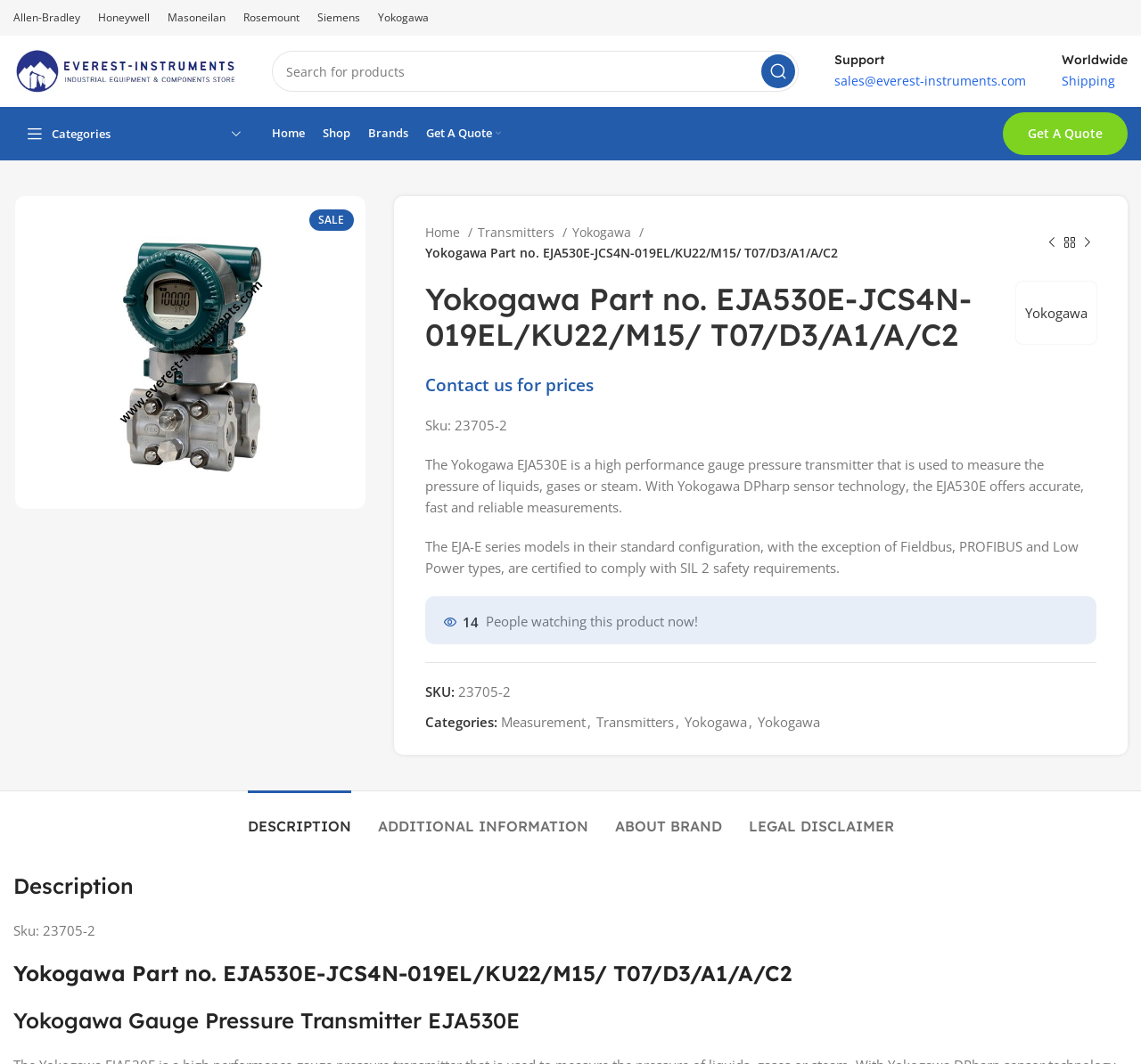How many tabs are there in the tablist?
Answer the question with a detailed explanation, including all necessary information.

I counted the number of tabs in the tablist section, which are 'DESCRIPTION', 'ADDITIONAL INFORMATION', 'ABOUT BRAND', and 'LEGAL DISCLAIMER', so there are 4 tabs in total.